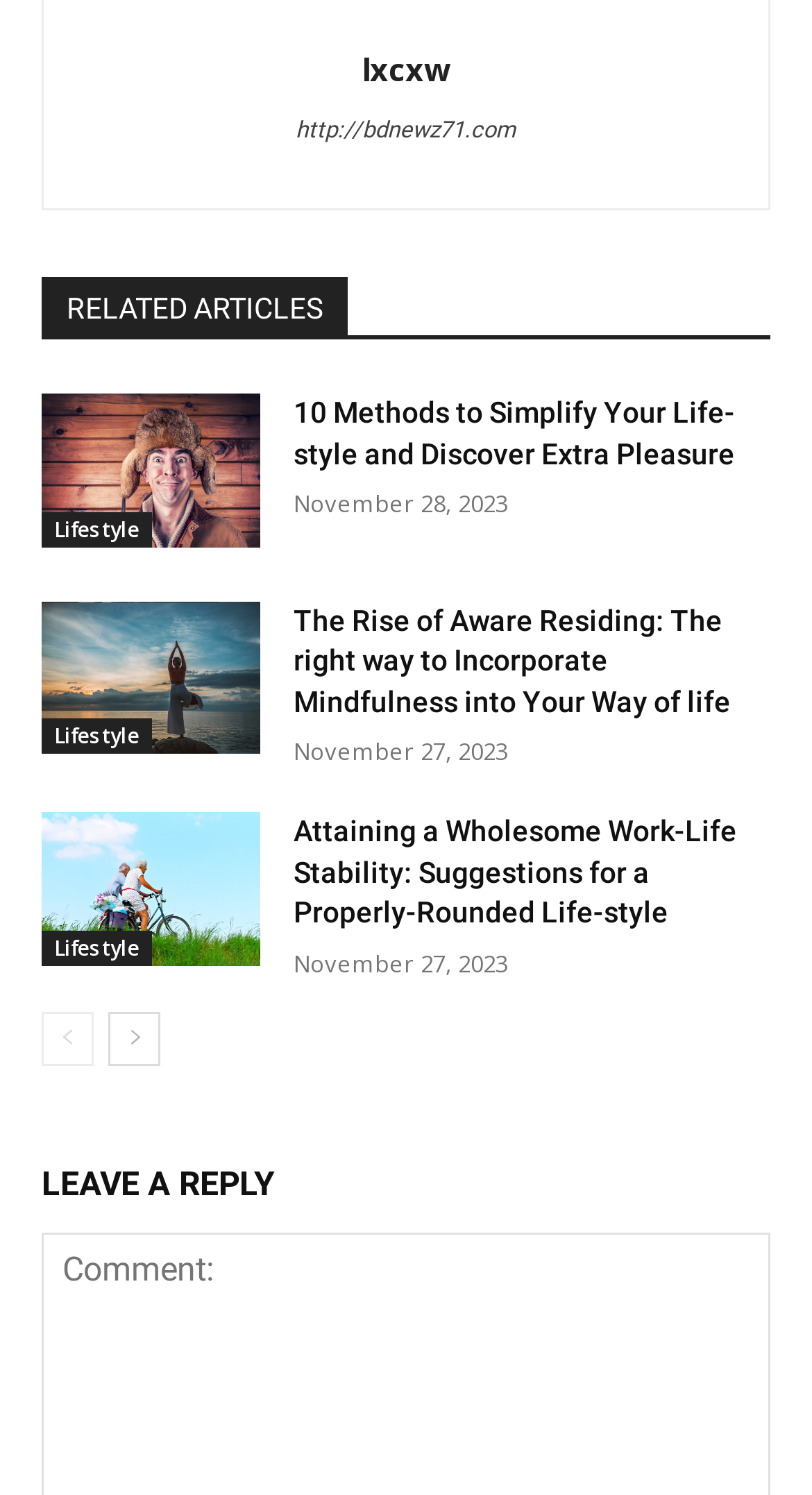Pinpoint the bounding box coordinates of the clickable area needed to execute the instruction: "click on the link to read about 10 methods to simplify your lifestyle". The coordinates should be specified as four float numbers between 0 and 1, i.e., [left, top, right, bottom].

[0.051, 0.263, 0.321, 0.366]